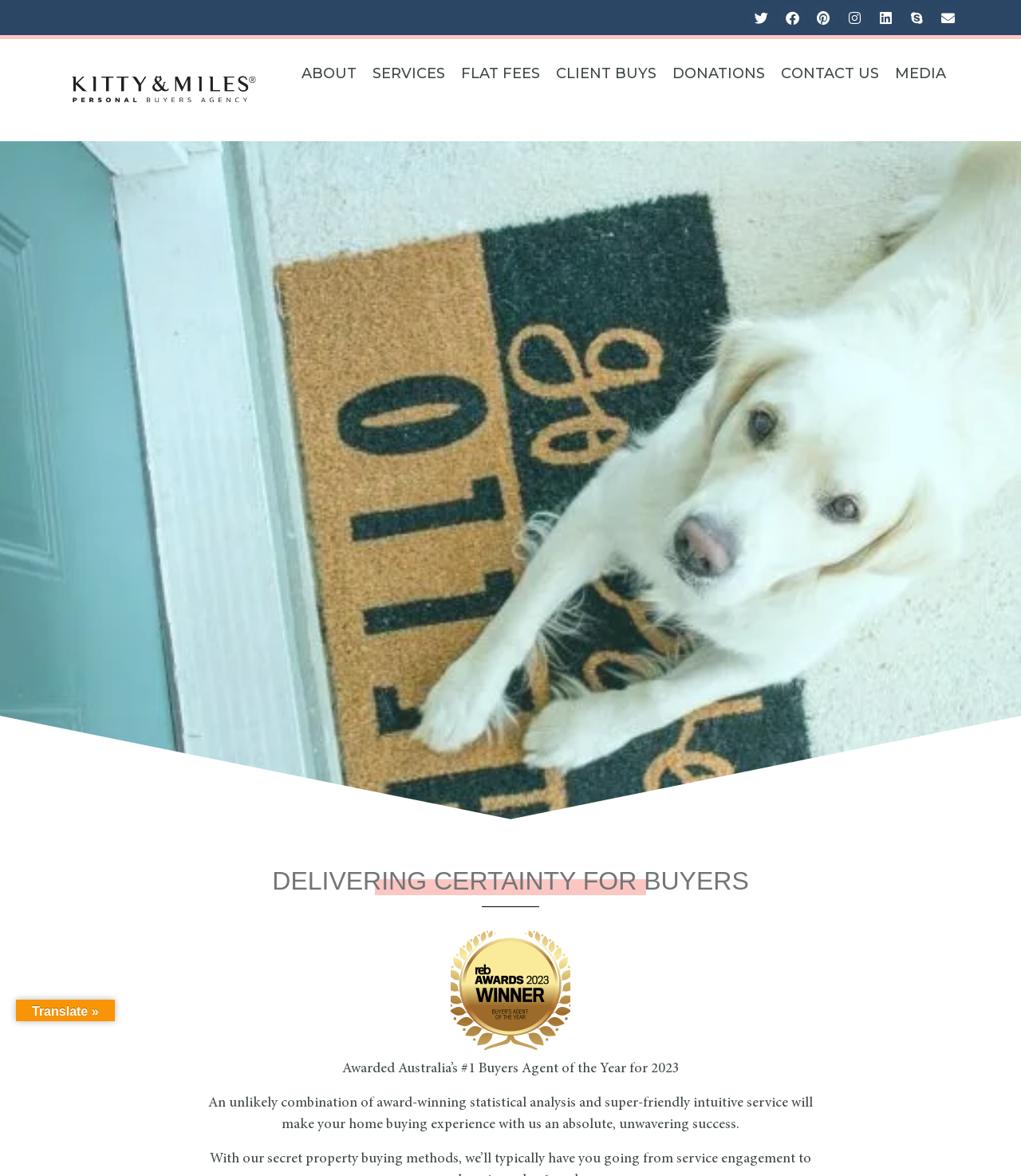Extract the bounding box of the UI element described as: "FLAT FEES".

[0.444, 0.054, 0.537, 0.072]